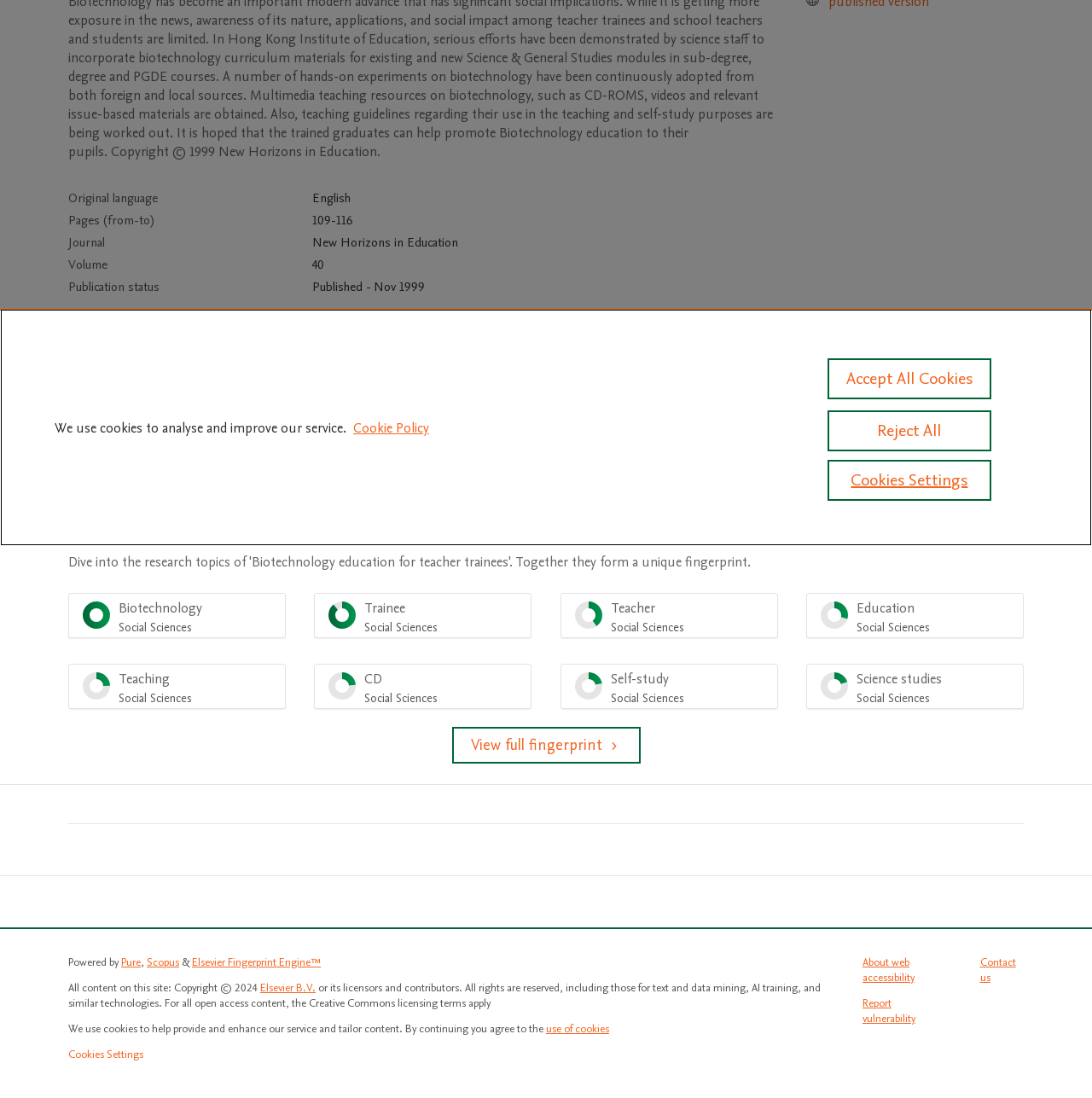Using the element description: "biotechnology Social Sciences 100%", determine the bounding box coordinates. The coordinates should be in the format [left, top, right, bottom], with values between 0 and 1.

[0.062, 0.54, 0.262, 0.582]